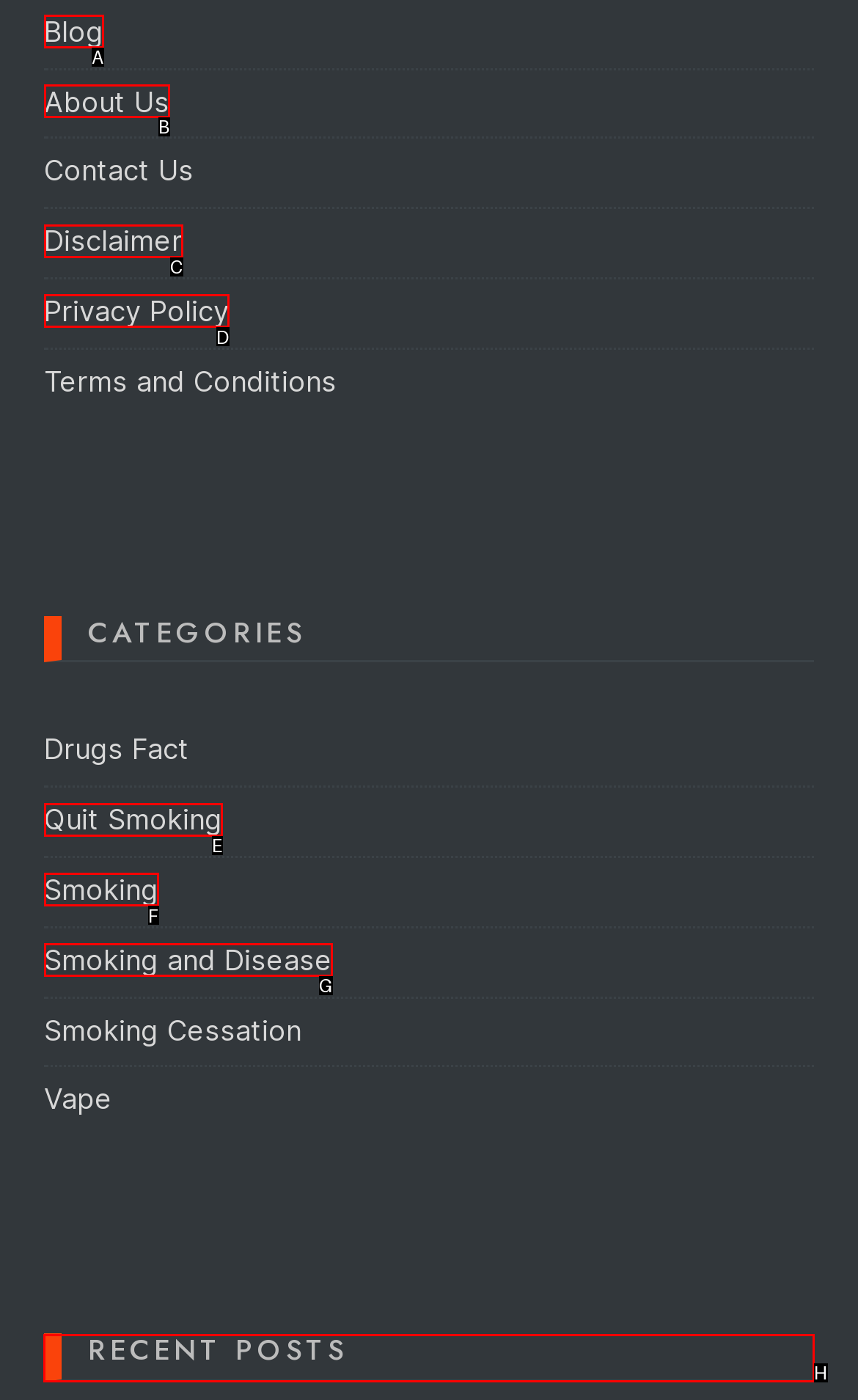Tell me which one HTML element I should click to complete the following task: view recent posts
Answer with the option's letter from the given choices directly.

H